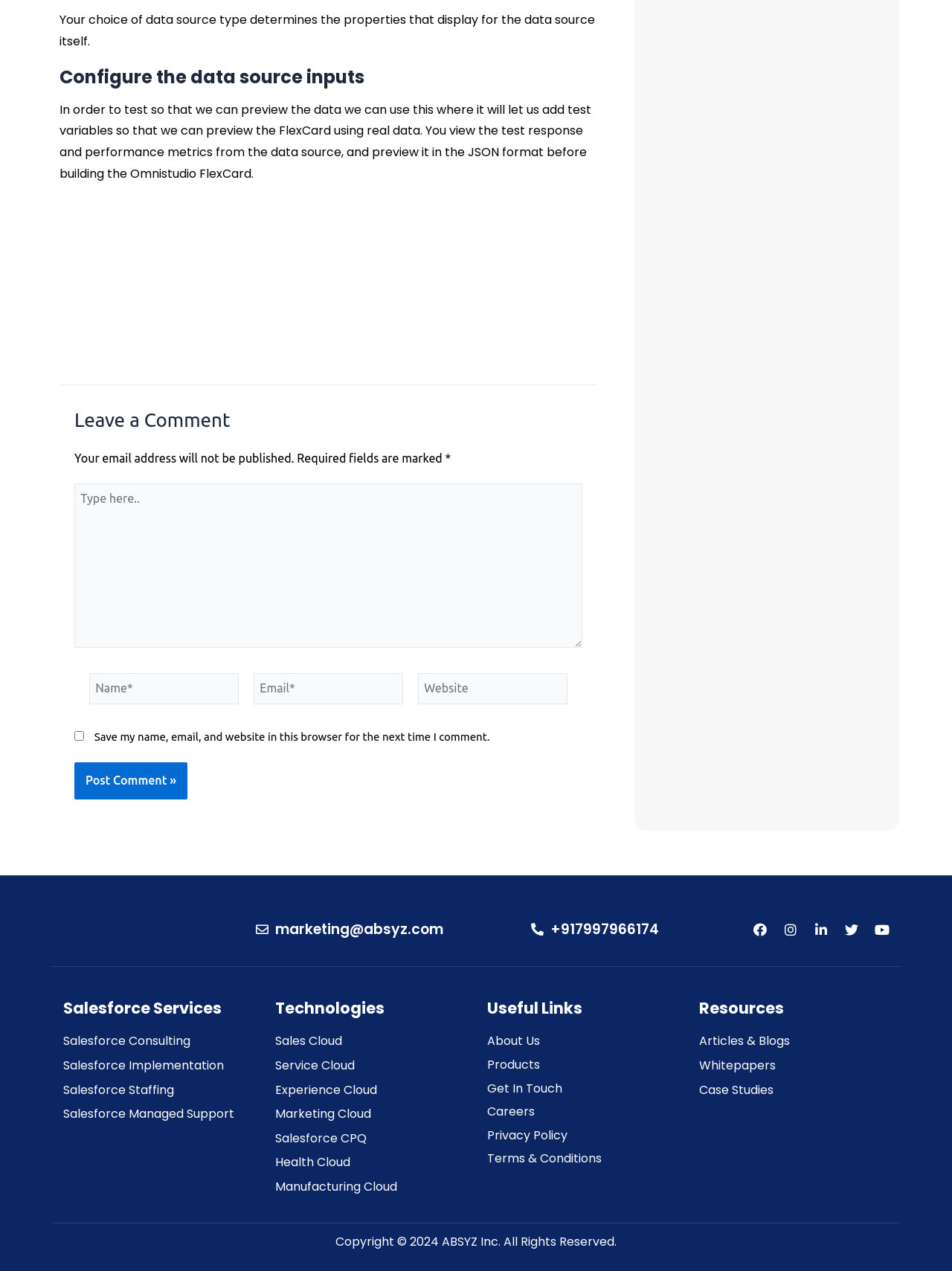What is the purpose of the 'Save my name, email, and website' checkbox?
Please answer using one word or phrase, based on the screenshot.

Saves user data